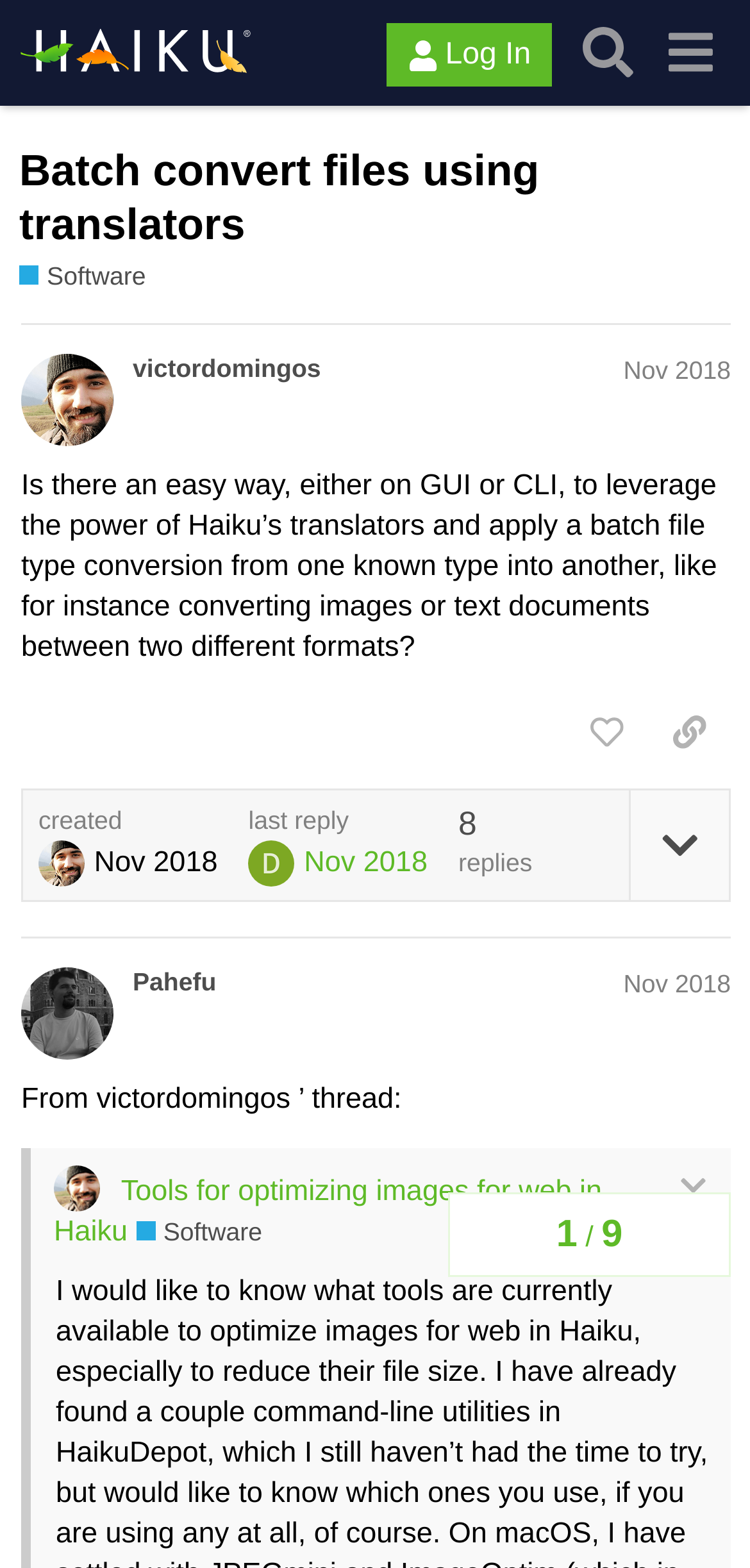Based on the image, give a detailed response to the question: What is the topic of the discussion?

The topic of the discussion can be found in the heading of the webpage, which says 'Batch convert files using translators'. This is also the title of the original post.